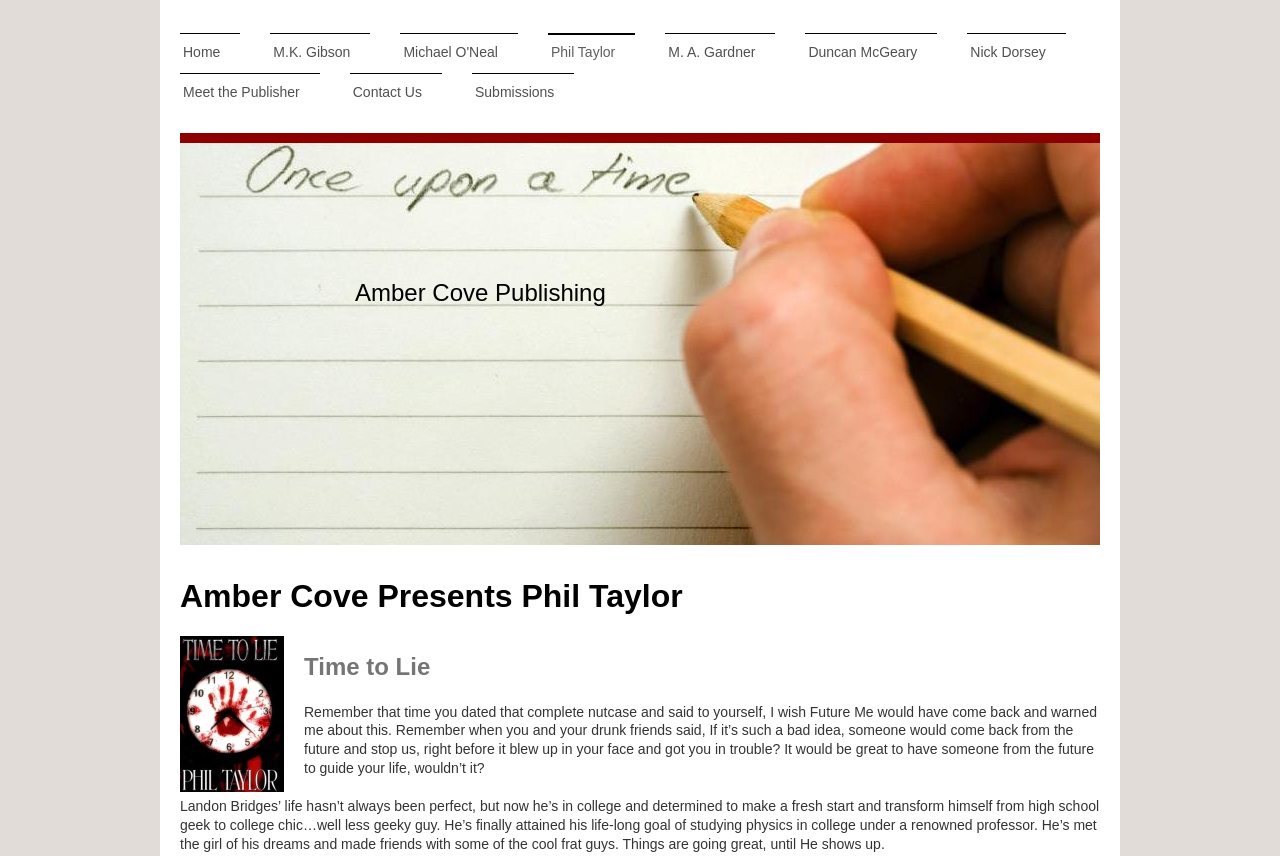Extract the bounding box coordinates of the UI element described by: "Home". The coordinates should include four float numbers ranging from 0 to 1, e.g., [left, top, right, bottom].

[0.141, 0.039, 0.188, 0.085]